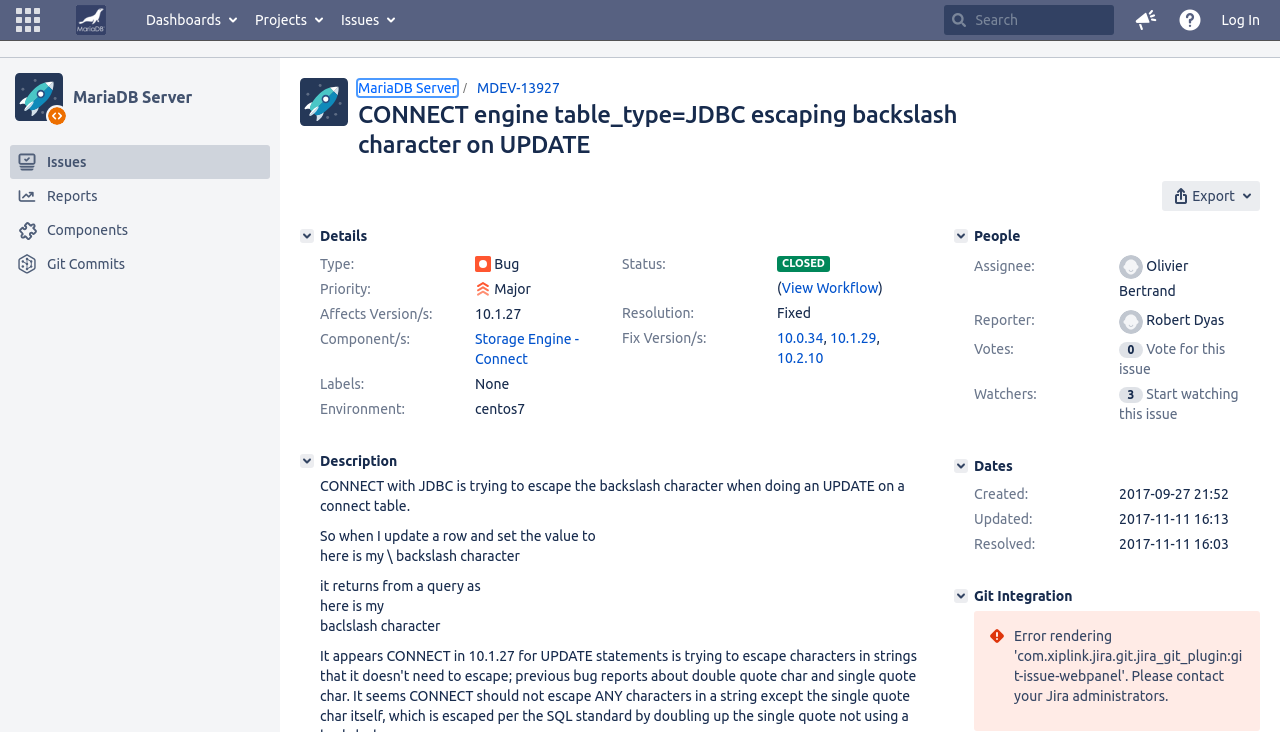What is the component of the issue MDEV-13927?
Examine the screenshot and reply with a single word or phrase.

Storage Engine - Connect